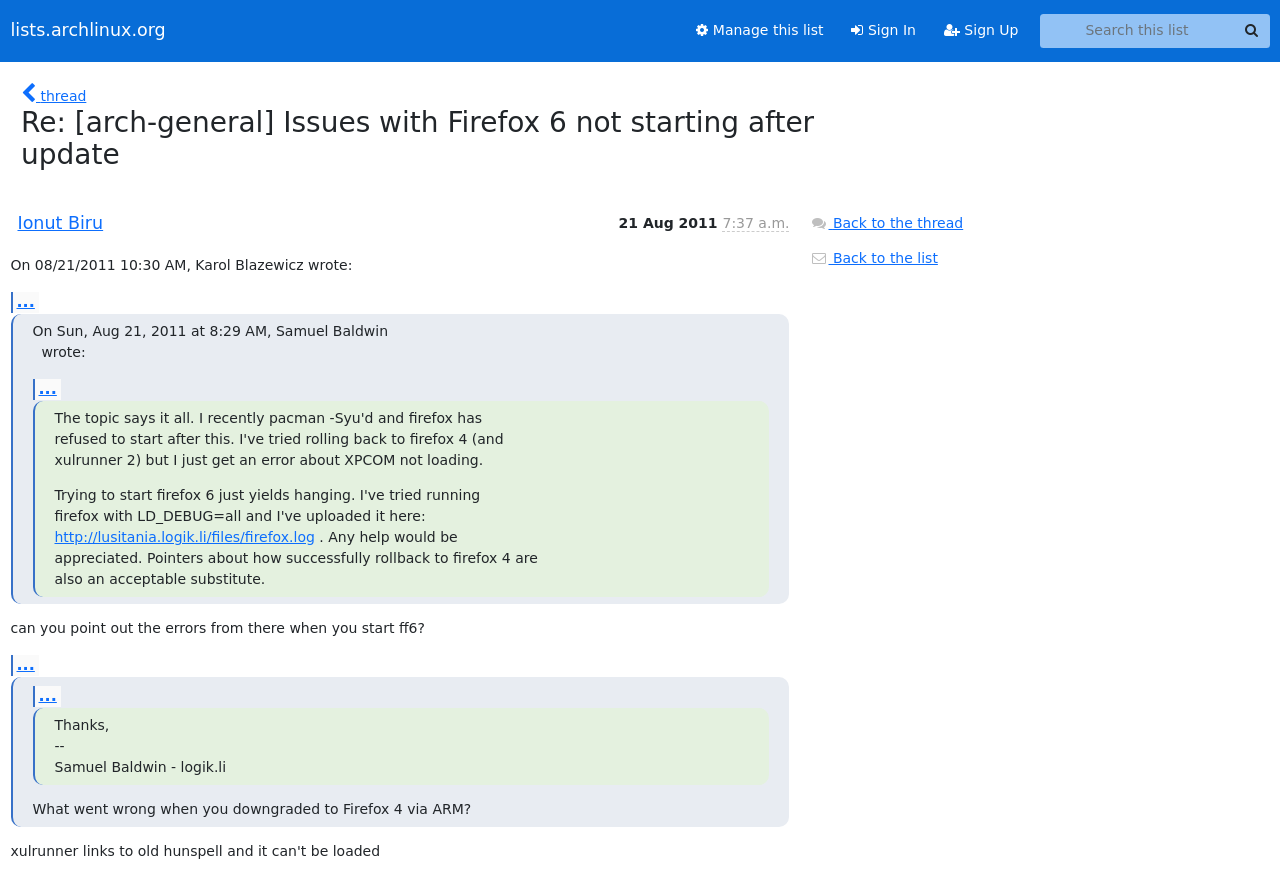Reply to the question with a single word or phrase:
Who is the author of the email?

Samuel Baldwin